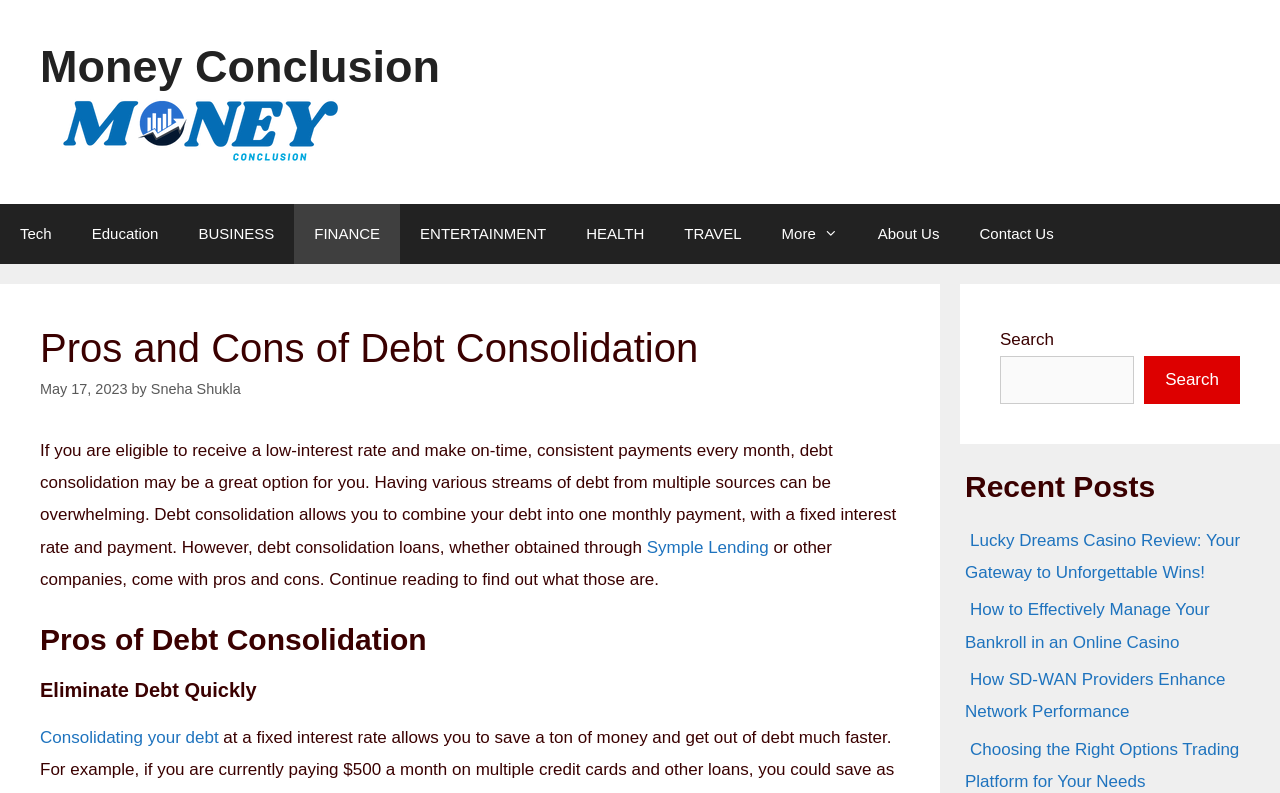Please locate the bounding box coordinates for the element that should be clicked to achieve the following instruction: "Read the 'Pros and Cons of Debt Consolidation' article". Ensure the coordinates are given as four float numbers between 0 and 1, i.e., [left, top, right, bottom].

[0.031, 0.409, 0.703, 0.469]